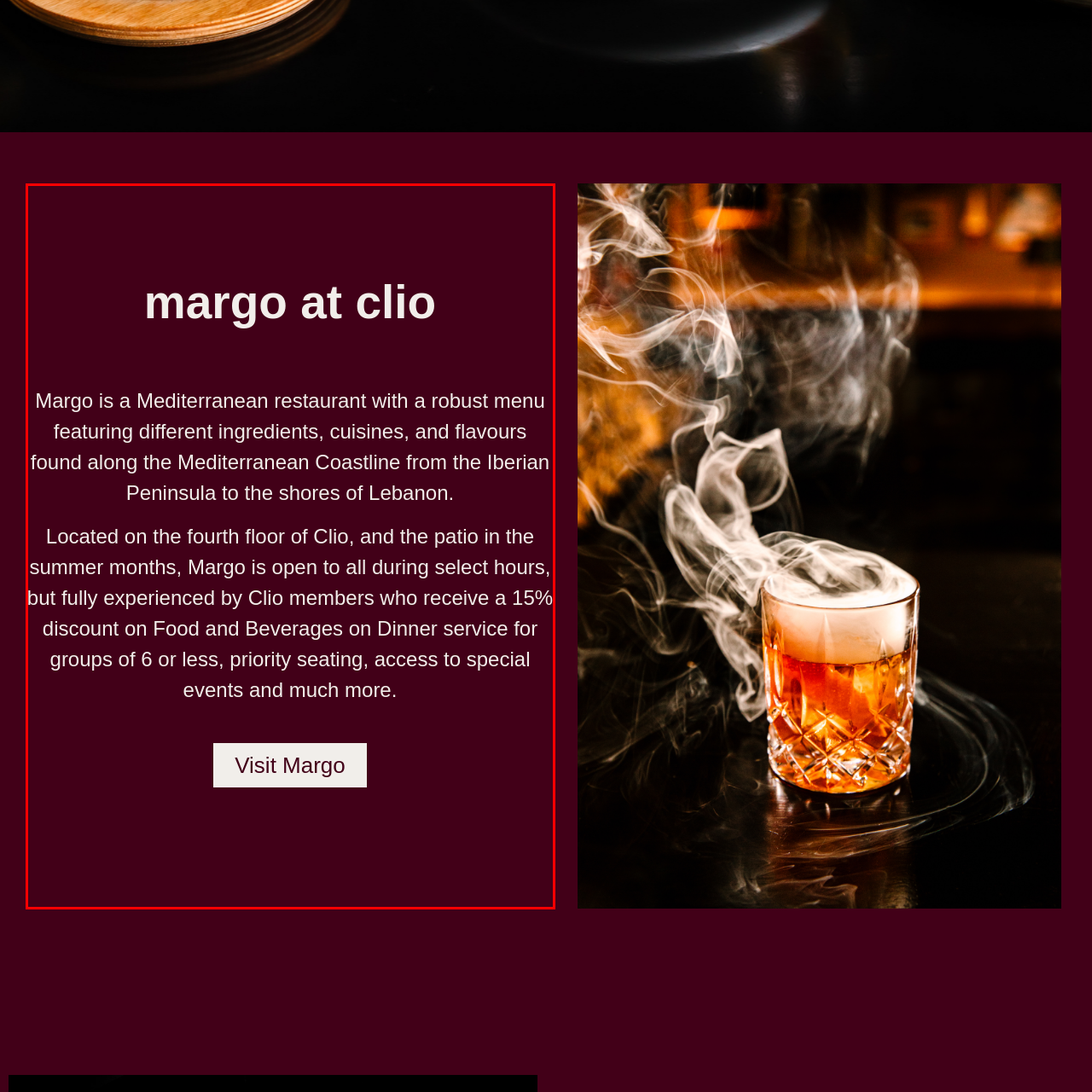Elaborate on the scene depicted inside the red bounding box.

The image displays the promotional content for "Margo at Clio," a Mediterranean restaurant located on the fourth floor of Clio. The design features a rich maroon background with white text, creating an elegant and inviting ambiance. The heading emphasizes the restaurant's name, while the subsequent text outlines its diverse menu inspired by flavors from the Mediterranean coastline, spanning from the Iberian Peninsula to Lebanon. 

Additionally, it mentions that Margo is accessible to the public at select hours, with special benefits for Clio members, including a 15% discount on food and beverages for small groups and priority seating. The image concludes with a clear call-to-action button inviting viewers to "Visit Margo," further encouraging them to explore the offerings of this unique dining experience.